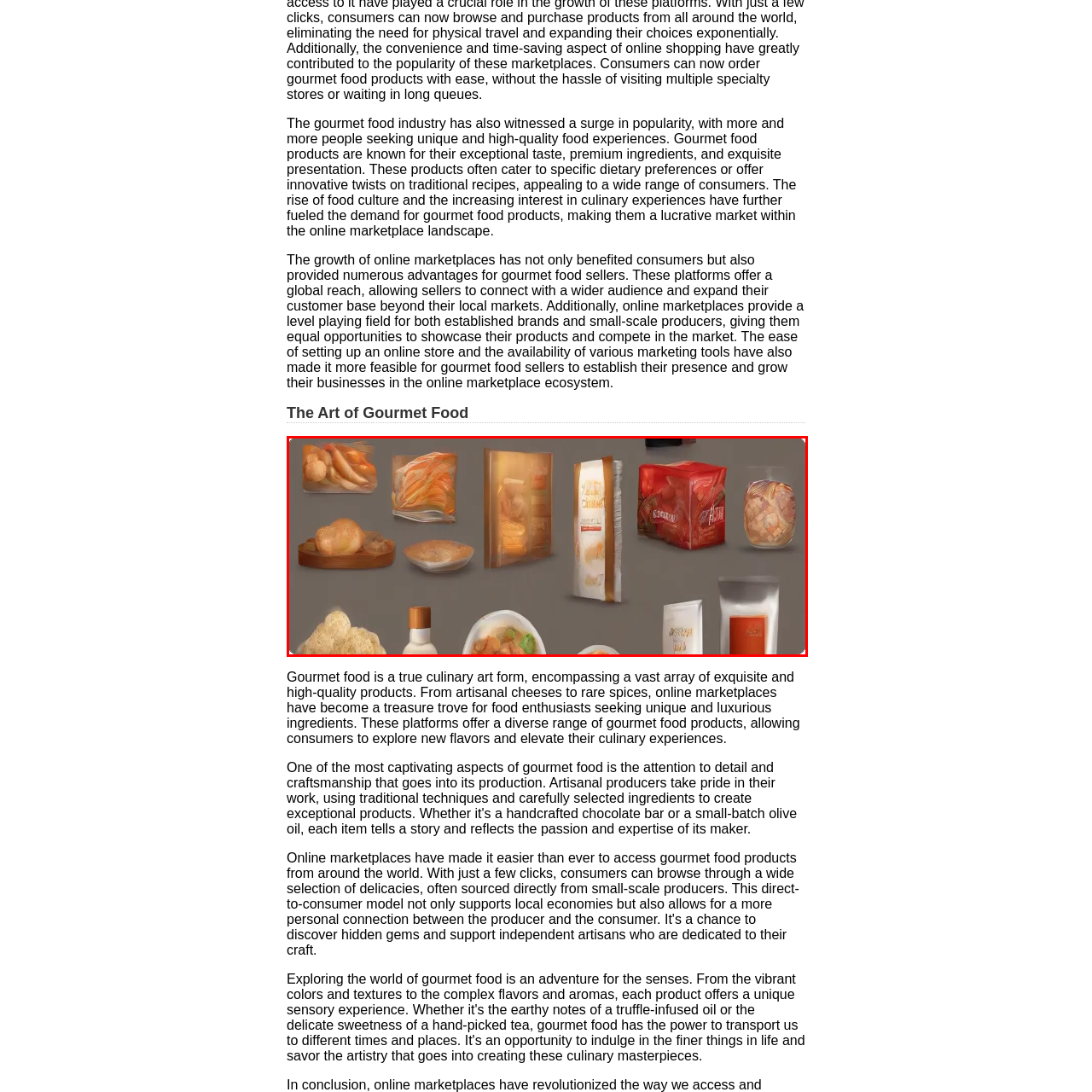Provide an in-depth caption for the picture enclosed by the red frame.

The image showcases a vibrant array of gourmet food products, artfully displayed against a muted background. This collection includes beautifully arranged items such as crispy snacks, aromatic spices, and packaged gourmet dishes. From a bag of artisanal bread to boxes filled with exquisite delicacies, each product highlights the artistry and attention to detail characteristic of the gourmet food industry. The presentation reflects not only the enticing nature of these culinary delights but also the growing trend among consumers seeking unique, high-quality food experiences. This visual encapsulates the essence of gourmet food culture and its integration into online marketplaces, catering to diverse tastes and preferences.